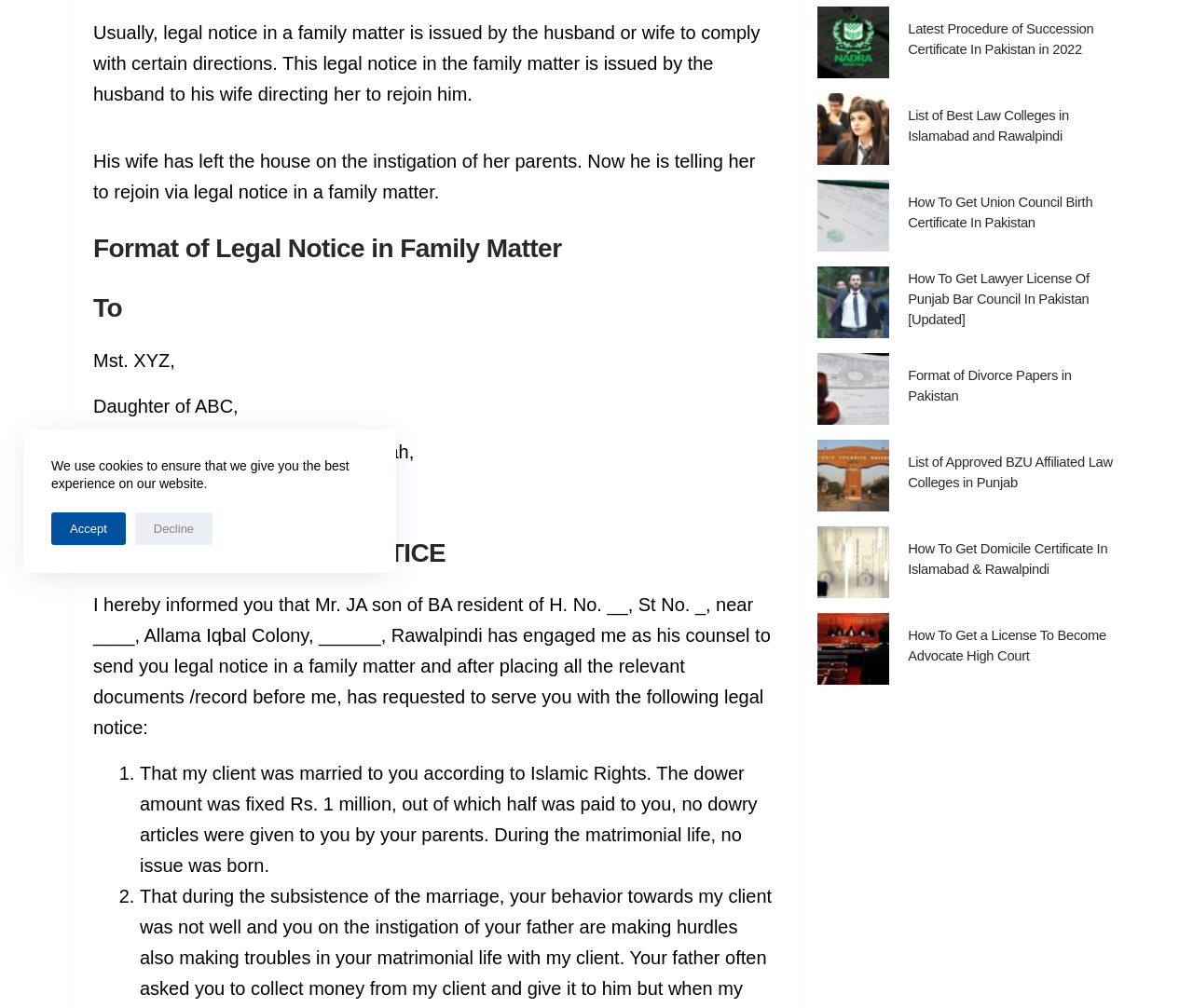Given the description of the UI element: "alt="Advocate Courtroom"", predict the bounding box coordinates in the form of [left, top, right, bottom], with each value being a float between 0 and 1.

[0.685, 0.608, 0.745, 0.679]